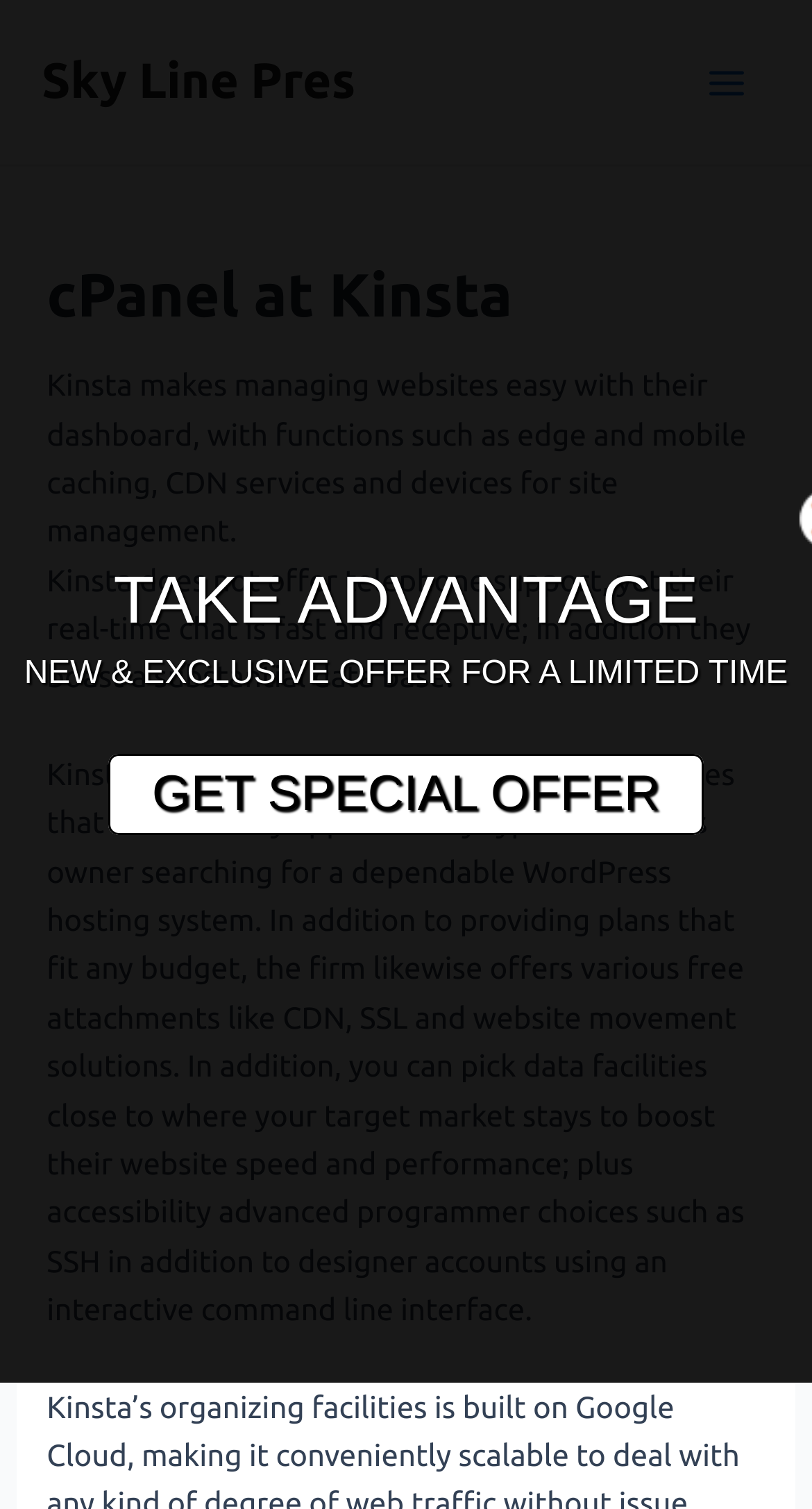Identify the bounding box of the UI component described as: "GET SPECIAL OFFER".

[0.133, 0.499, 0.867, 0.553]